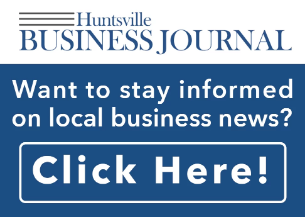Explain the image with as much detail as possible.

The image features a promotional banner for the **Huntsville Business Journal**, inviting viewers to stay informed about local business news. The design includes the journal's logo prominently at the top, with a striking blue background that emphasizes the call-to-action message: "Want to stay informed on local business news?" This engaging prompt is followed by a clear button reading "Click Here!" aimed at encouraging readers to subscribe or access more information. This banner serves to highlight the publication’s focus on delivering timely updates and insights into the Huntsville business community.